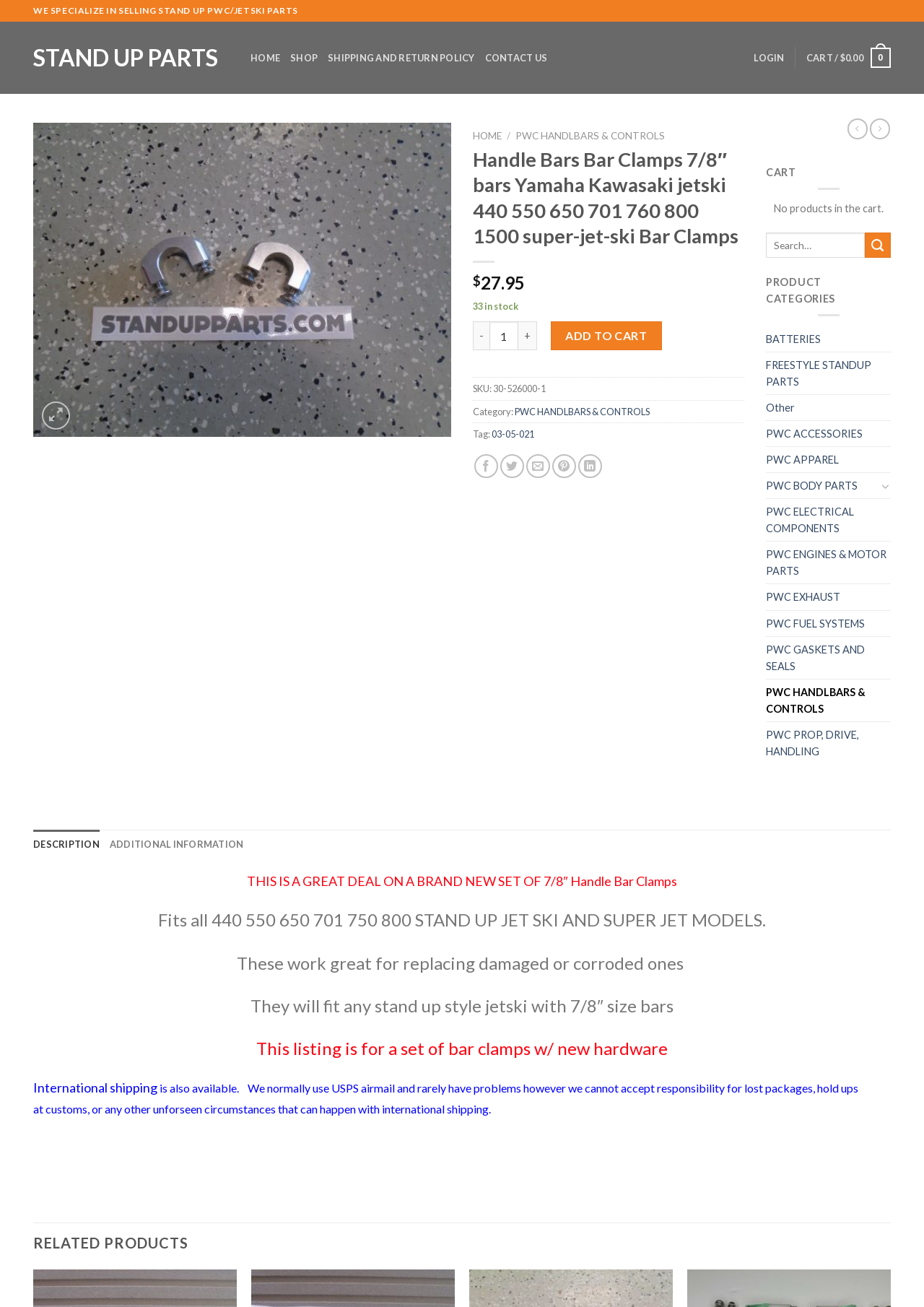Please respond in a single word or phrase: 
What is the purpose of the Handle Bars Bar Clamps?

Replacing damaged or corroded ones